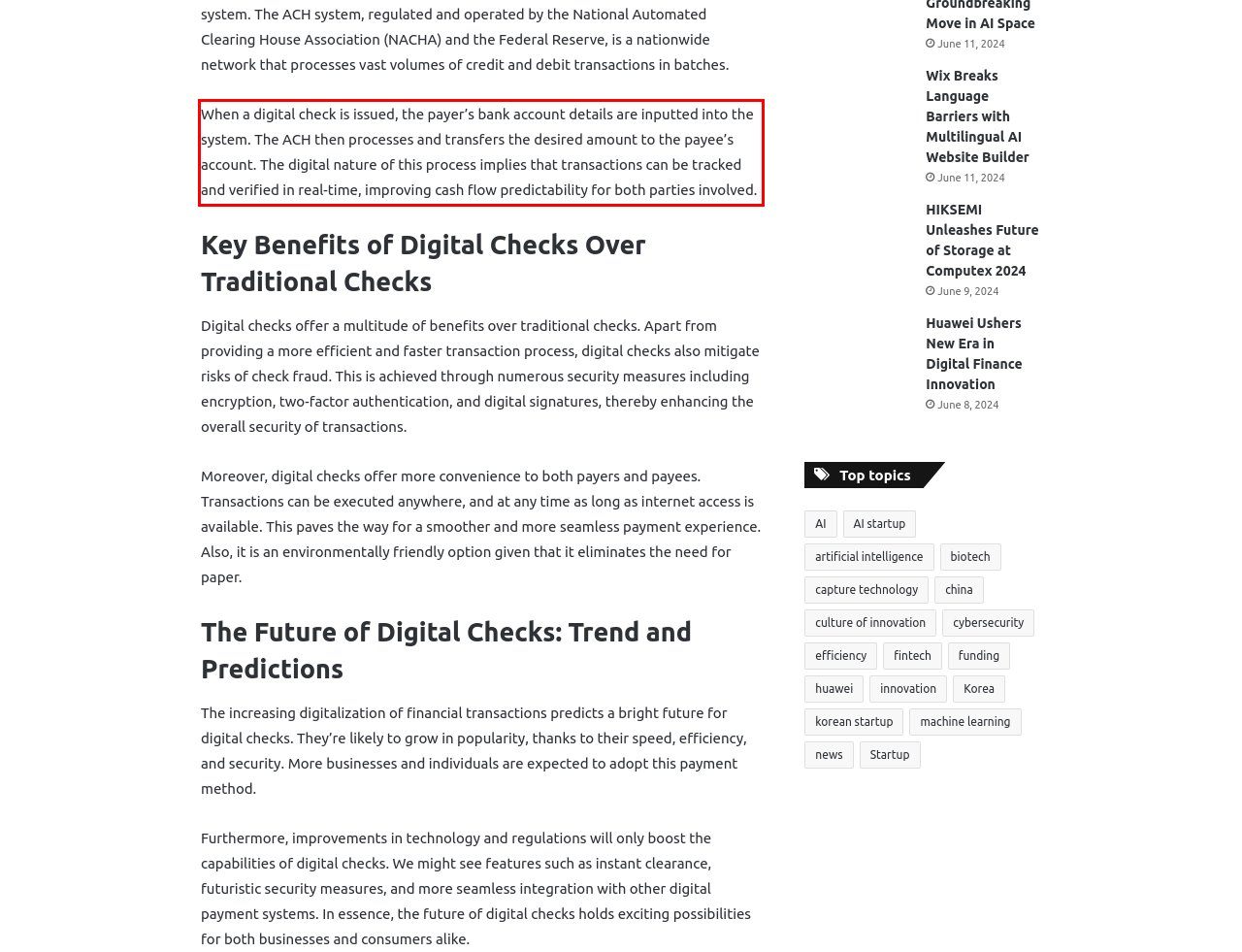View the screenshot of the webpage and identify the UI element surrounded by a red bounding box. Extract the text contained within this red bounding box.

When a digital check is issued, the payer’s bank account details are inputted into the system. The ACH then processes and transfers the desired amount to the payee’s account. The digital nature of this process implies that transactions can be tracked and verified in real-time, improving cash flow predictability for both parties involved.